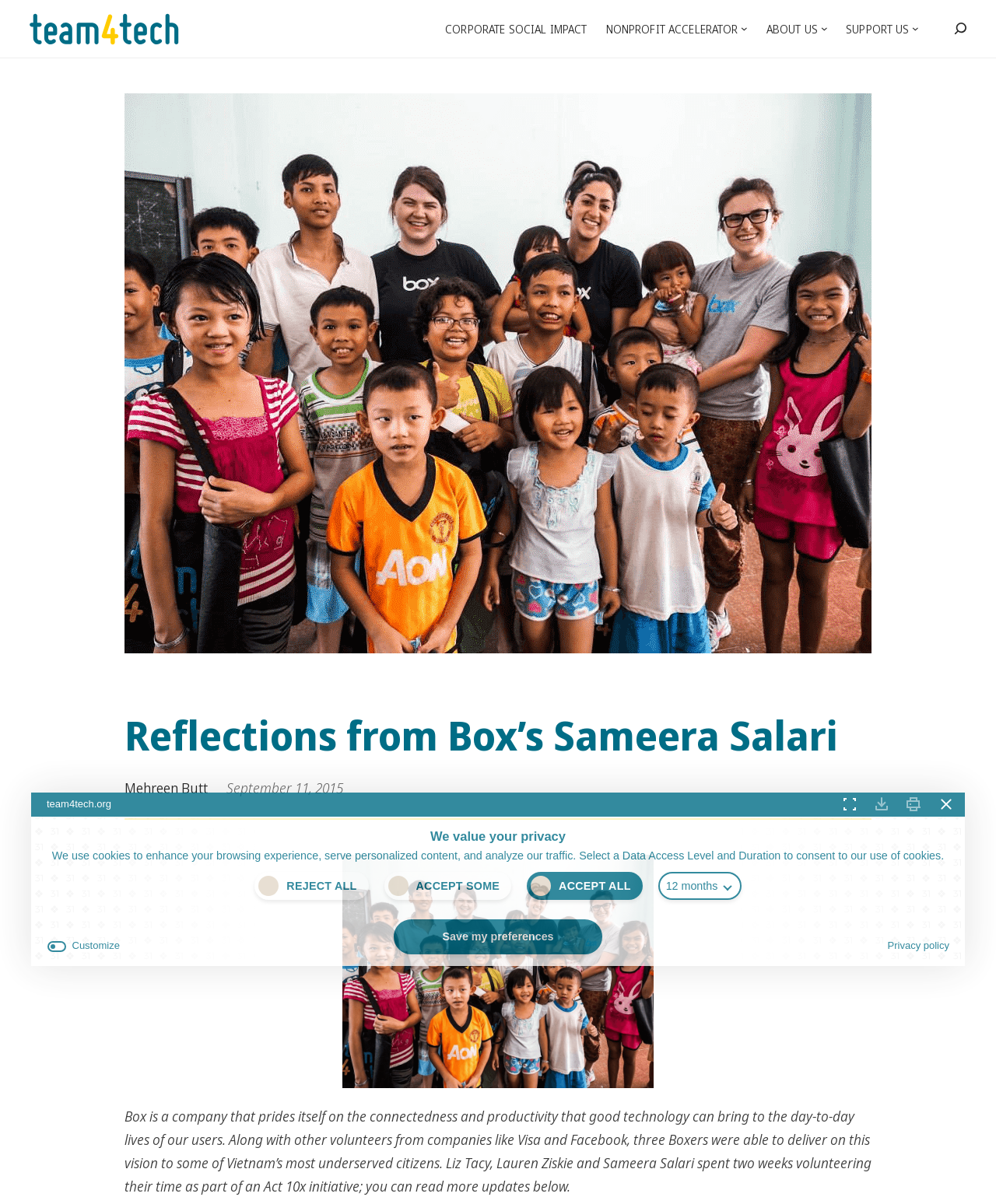Respond to the question below with a single word or phrase: How many main menu items are there?

4